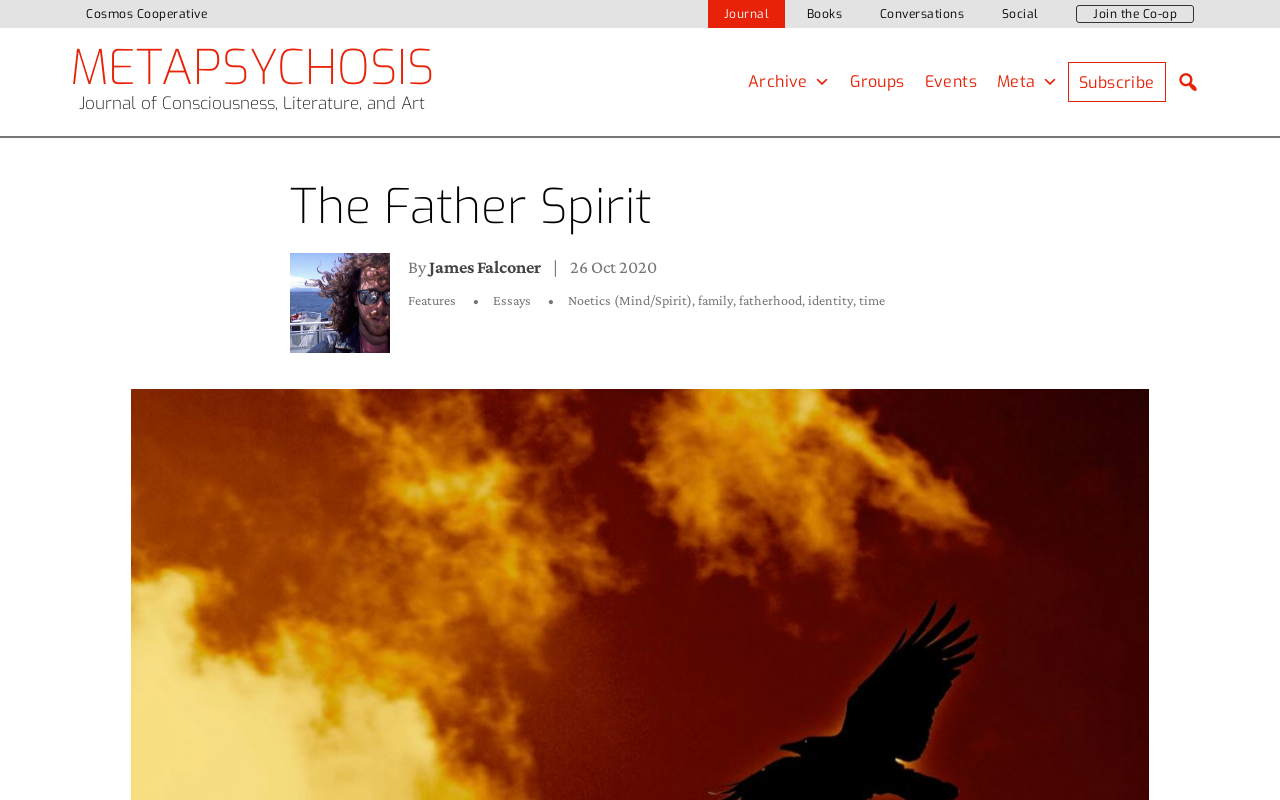What are the categories of the article 'The Father Spirit'?
Using the information presented in the image, please offer a detailed response to the question.

I found the answer by looking at the link elements with the texts 'Features', 'Essays', 'Noetics (Mind/Spirit)', 'family', 'fatherhood', 'identity', and 'time' which are located below the article title.